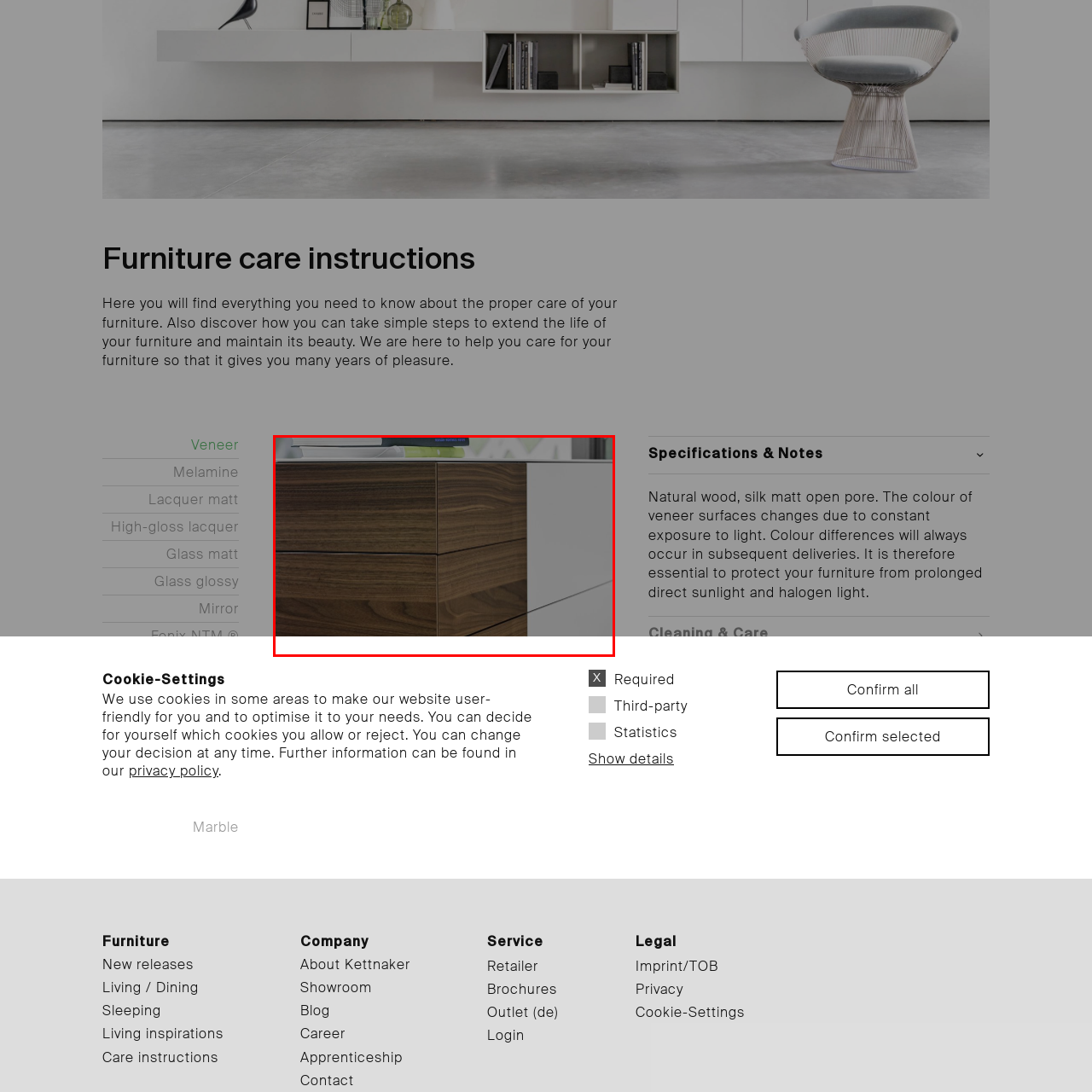Describe in detail what you see in the image highlighted by the red border.

The image showcases a close-up view of a modern furniture piece, highlighting the intricate details of its wood veneer surface. The rich, warm tones of the natural wood grain are prominently displayed, emphasizing the craftsmanship and quality of the material. This piece likely falls under the category of furniture requiring specific care instructions, as suggested by surrounding content on furniture maintenance. The combination of wood aesthetics with sleek design elements suggests a contemporary style ideal for enhancing living spaces while inviting considerations for proper upkeep to maintain its beauty and longevity.